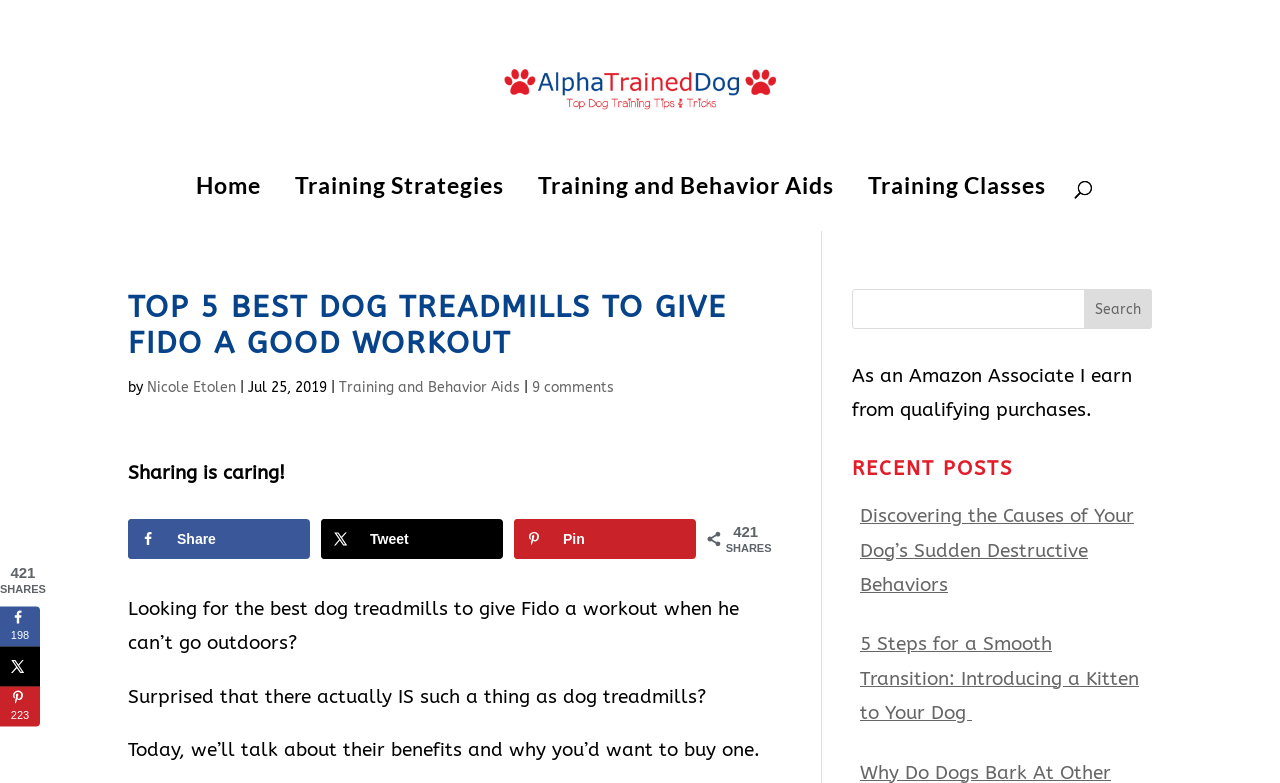Provide a thorough description of the webpage's content and layout.

This webpage is about dog treadmills, specifically reviewing the top 5 best dog treadmills. At the top, there is a logo and a navigation menu with links to "Home", "Training Strategies", "Training and Behavior Aids", and "Training Classes". Below the navigation menu, there is a heading that reads "TOP 5 BEST DOG TREADMILLS TO GIVE FIDO A GOOD WORKOUT" followed by the author's name and the date of publication.

On the left side of the page, there is a social sharing sidebar with buttons to share the article on Facebook, X, and Pinterest, along with the number of shares. Below the social sharing sidebar, there is a section titled "RECENT POSTS" with links to two recent articles.

The main content of the page starts with a brief introduction to dog treadmills, followed by a series of paragraphs discussing the benefits of dog treadmills and why one would want to buy one. There is also a search bar at the top right corner of the page, allowing users to search for specific topics.

On the right side of the page, there is a section promoting an ebook related to dog training, with a heading and a call-to-action to sign up for weekly tips.